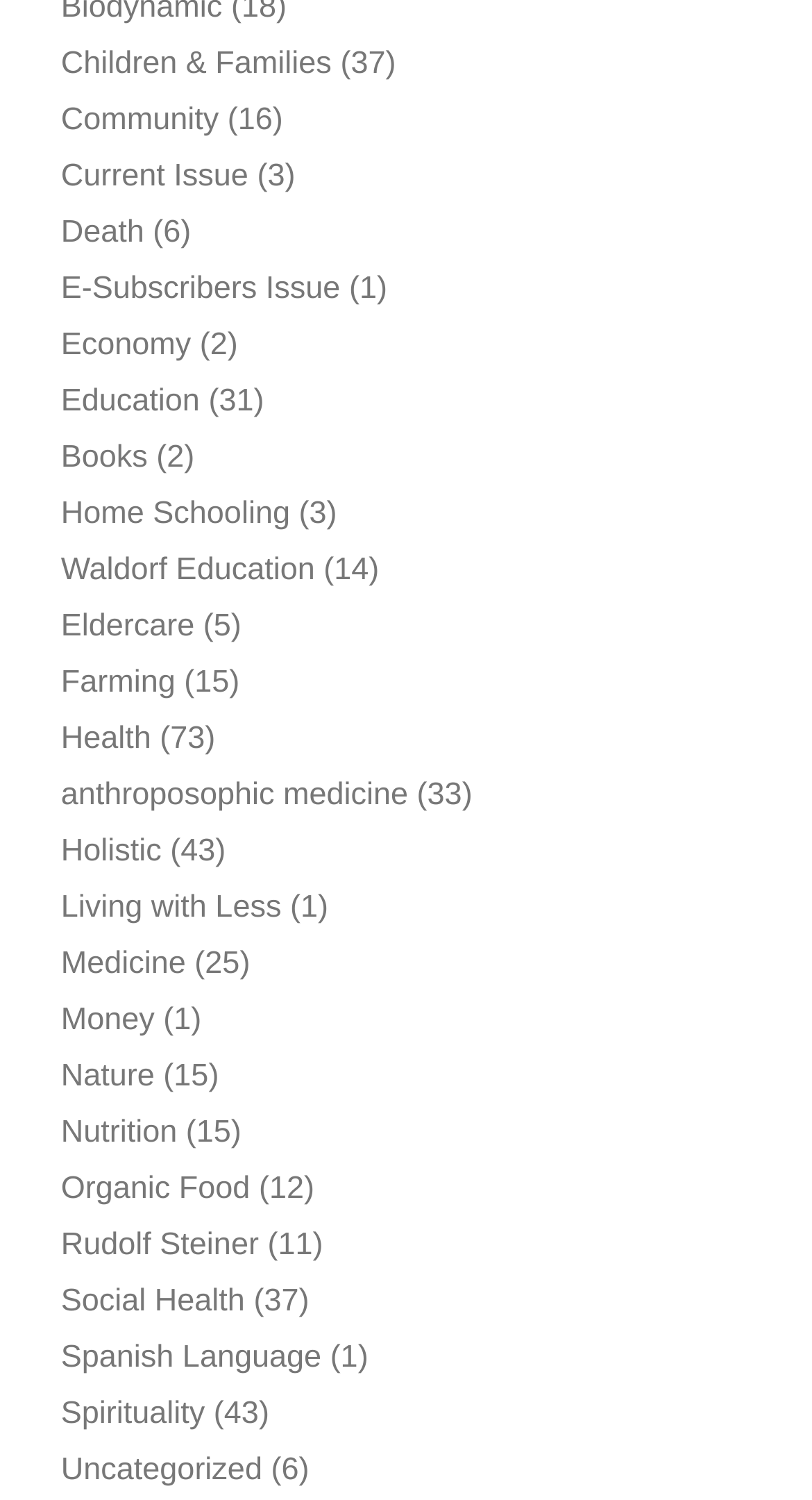Based on the image, provide a detailed response to the question:
How many subcategories are under 'Economy'?

The number of subcategories under 'Economy' is 2 because the StaticText element corresponding to the 'Economy' link has an OCR text of '(2)', indicating that there are 2 subcategories under 'Economy'.